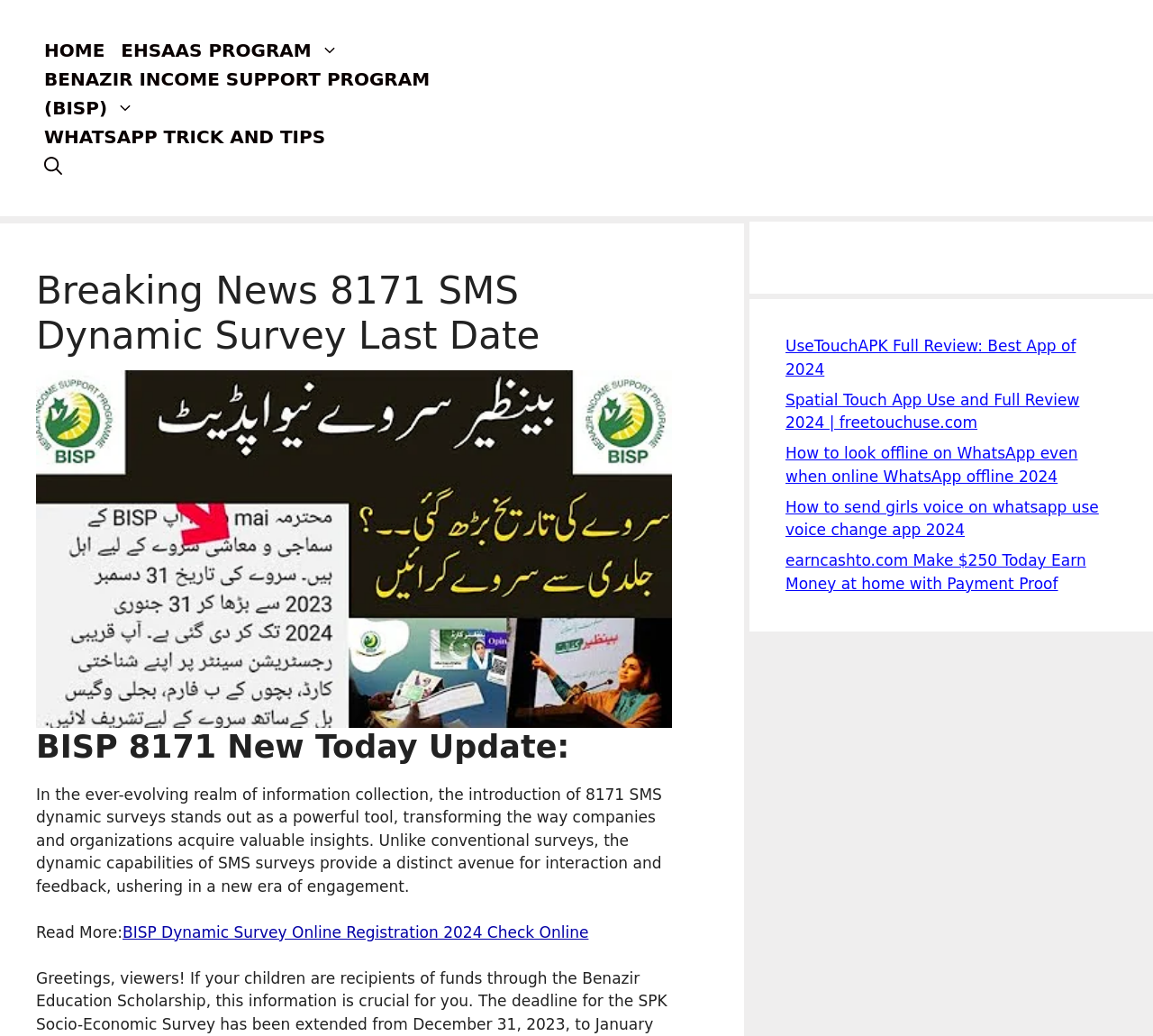Please find the bounding box coordinates of the element that needs to be clicked to perform the following instruction: "Open search". The bounding box coordinates should be four float numbers between 0 and 1, represented as [left, top, right, bottom].

[0.031, 0.146, 0.061, 0.174]